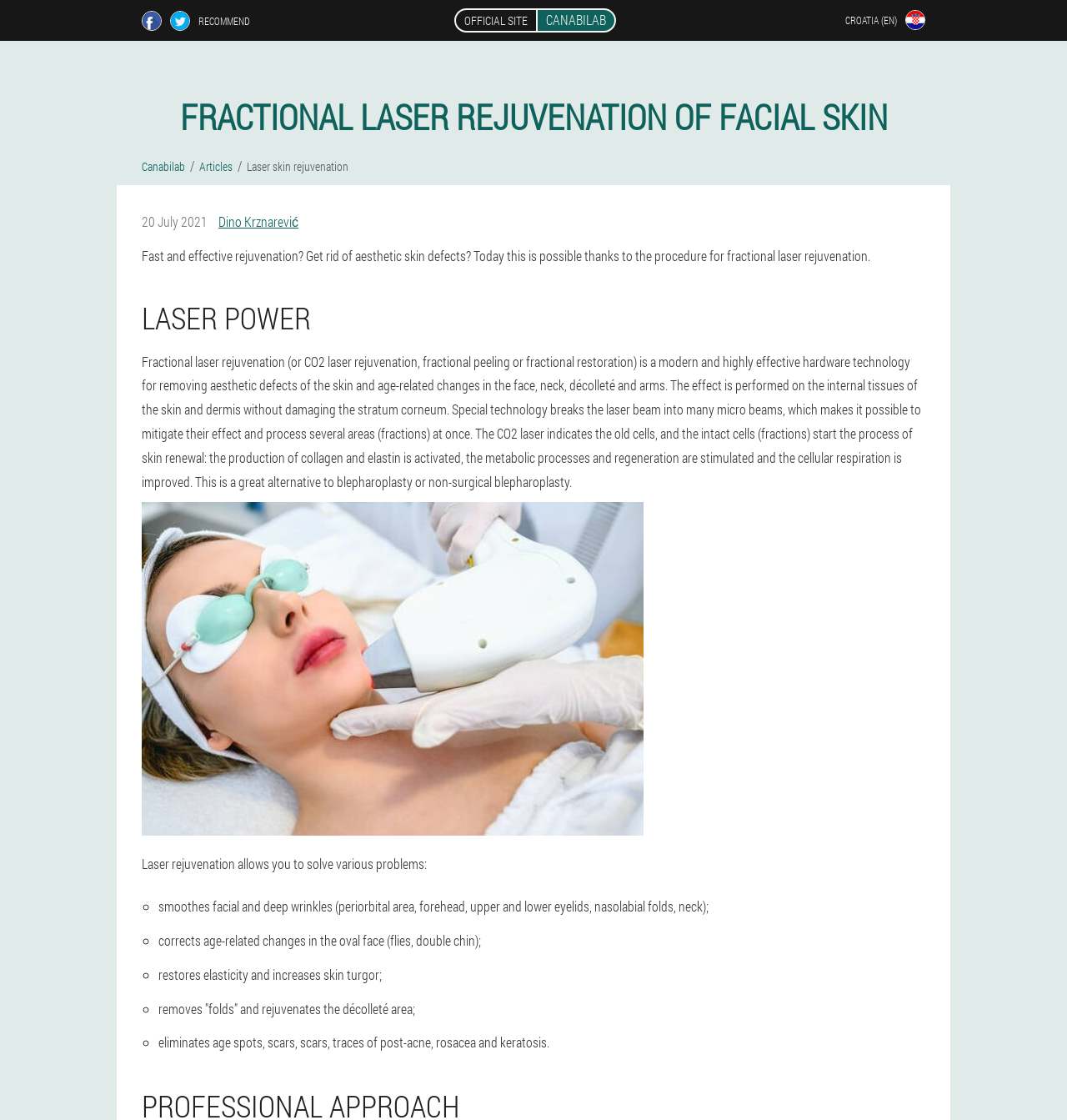Describe all the significant parts and information present on the webpage.

The webpage is about fractional laser rejuvenation of facial skin, specifically discussing its benefits and how it works. At the top, there are social media links to Facebook and Twitter, as well as a recommendation and a link to the official site of Canabilab. On the right side, there is a language selection option with a Croatian flag.

The main content starts with a heading that reads "FRACTIONAL LASER REJUVENATION OF FACIAL SKIN". Below this, there are links to Canabilab, articles, and laser skin rejuvenation. The date "20 July 2021" is displayed, followed by a link to the author, Dino Krznarević.

The main text begins with a question about fast and effective rejuvenation, followed by a detailed explanation of fractional laser rejuvenation. This technology is described as a modern and highly effective way to remove aesthetic defects and age-related changes in the face, neck, décolleté, and arms. The text explains how the laser beam is broken into micro beams, which stimulates skin renewal, collagen production, and elastin activation.

Below this text, there is an image illustrating the laser procedure for facial skin rejuvenation. The webpage then lists the benefits of laser rejuvenation, including smoothing facial and deep wrinkles, correcting age-related changes, restoring elasticity, removing "folds" and rejuvenating the décolleté area, and eliminating age spots, scars, and other skin imperfections.